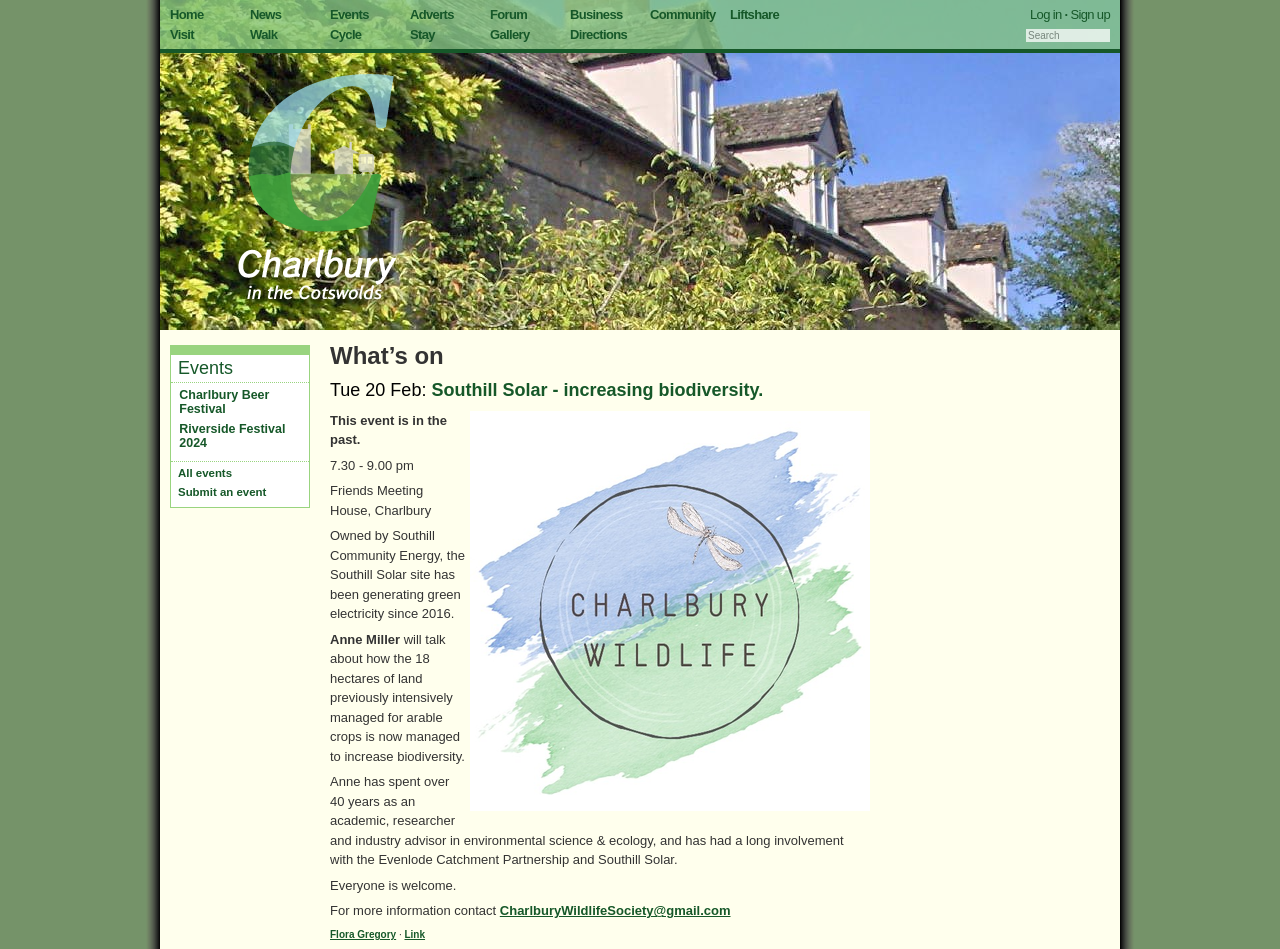Provide the bounding box coordinates for the area that should be clicked to complete the instruction: "Toggle the table of content".

None